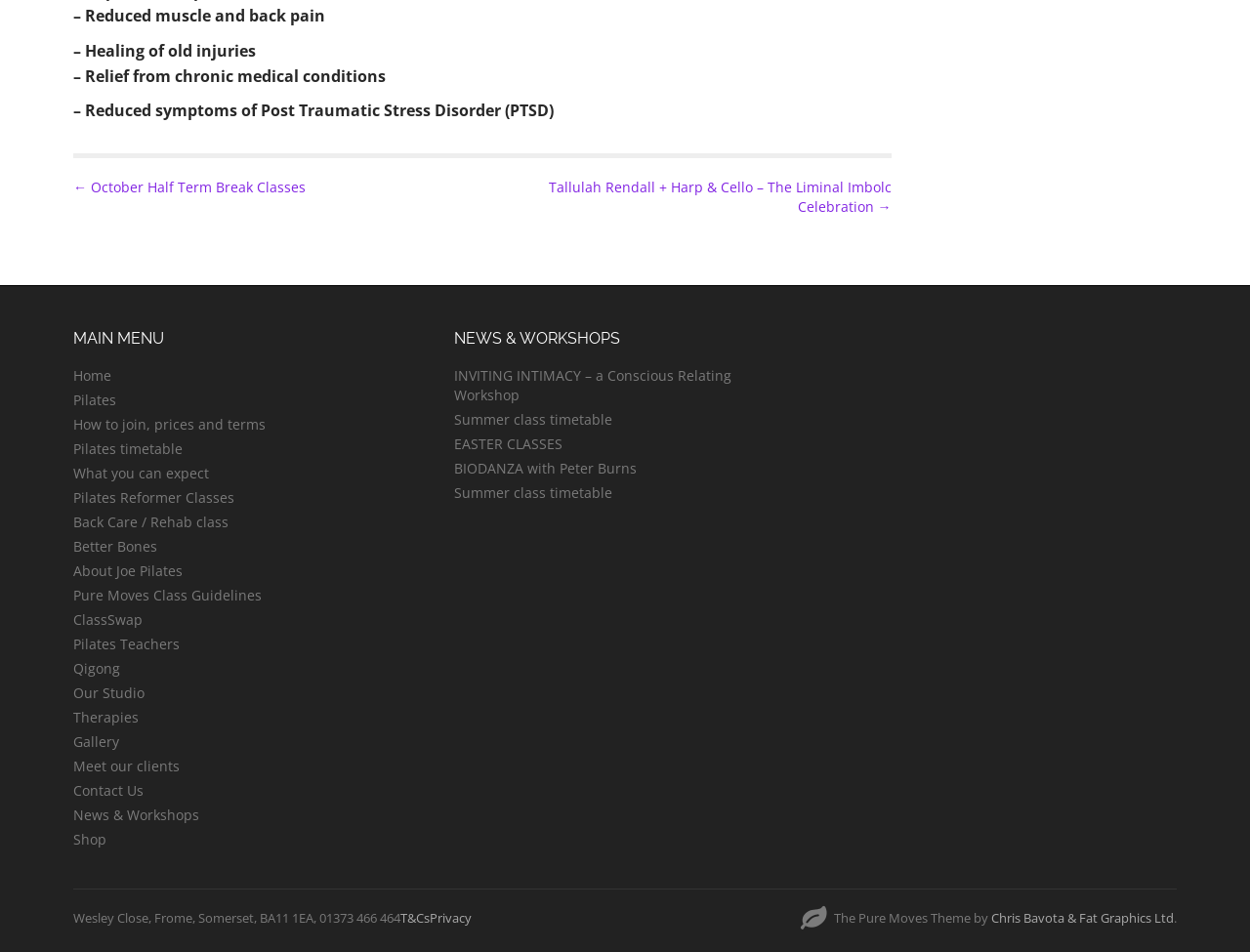Indicate the bounding box coordinates of the element that must be clicked to execute the instruction: "View the 'Pilates timetable'". The coordinates should be given as four float numbers between 0 and 1, i.e., [left, top, right, bottom].

[0.059, 0.462, 0.146, 0.481]